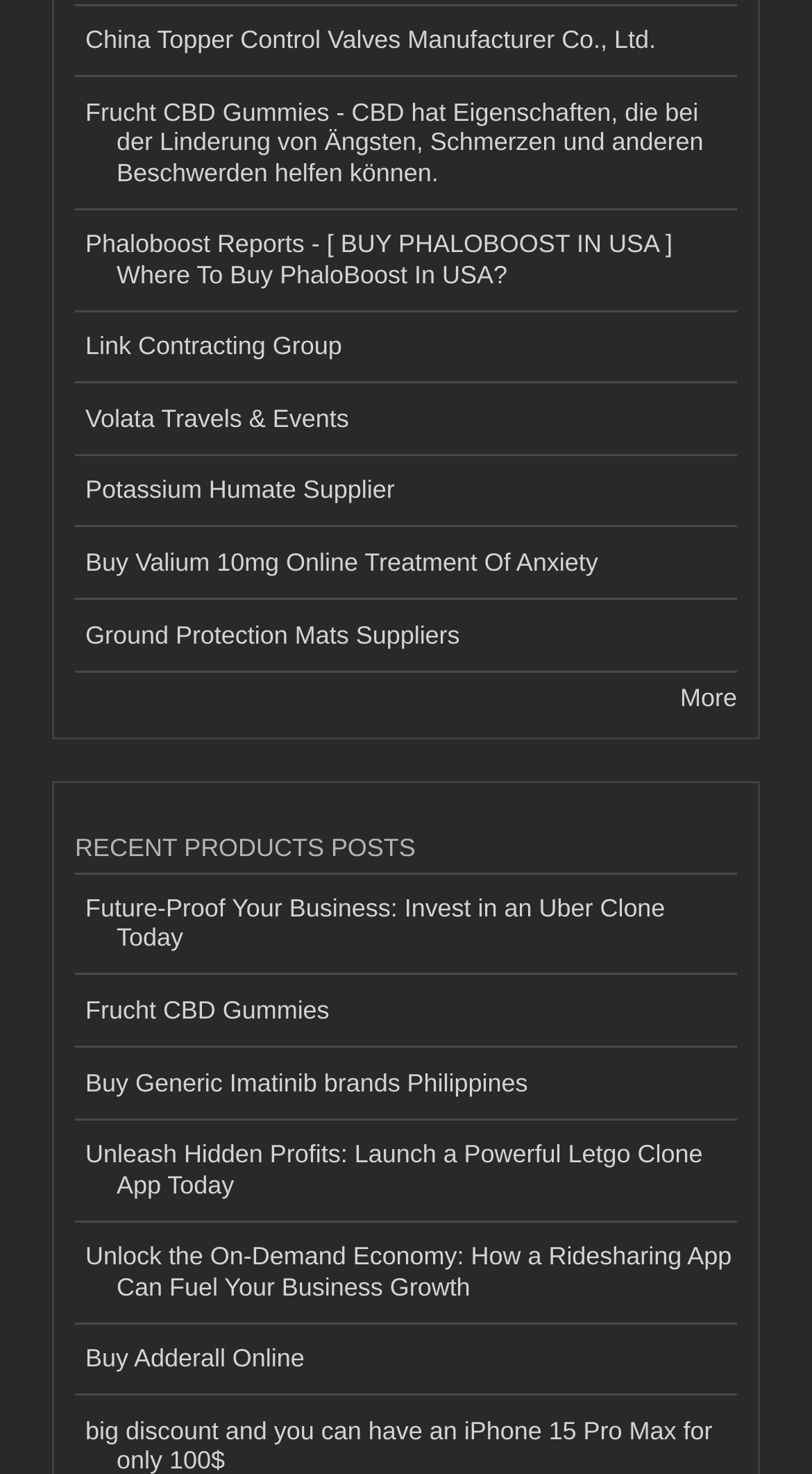Provide a one-word or short-phrase answer to the question:
How many sections are on the webpage?

2